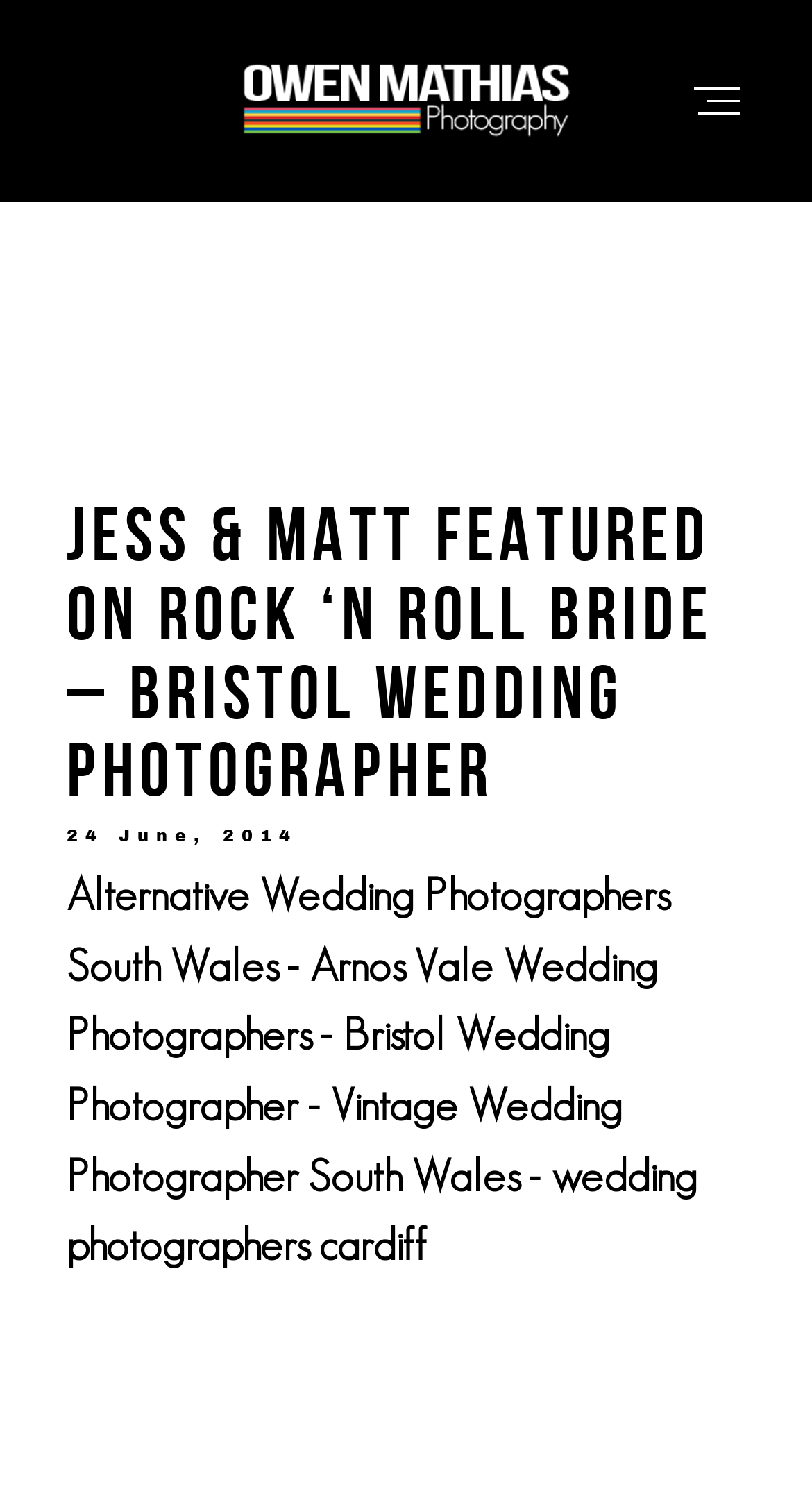Identify the bounding box coordinates of the part that should be clicked to carry out this instruction: "get tips and advice on wedding photography".

[0.082, 0.558, 0.918, 0.65]